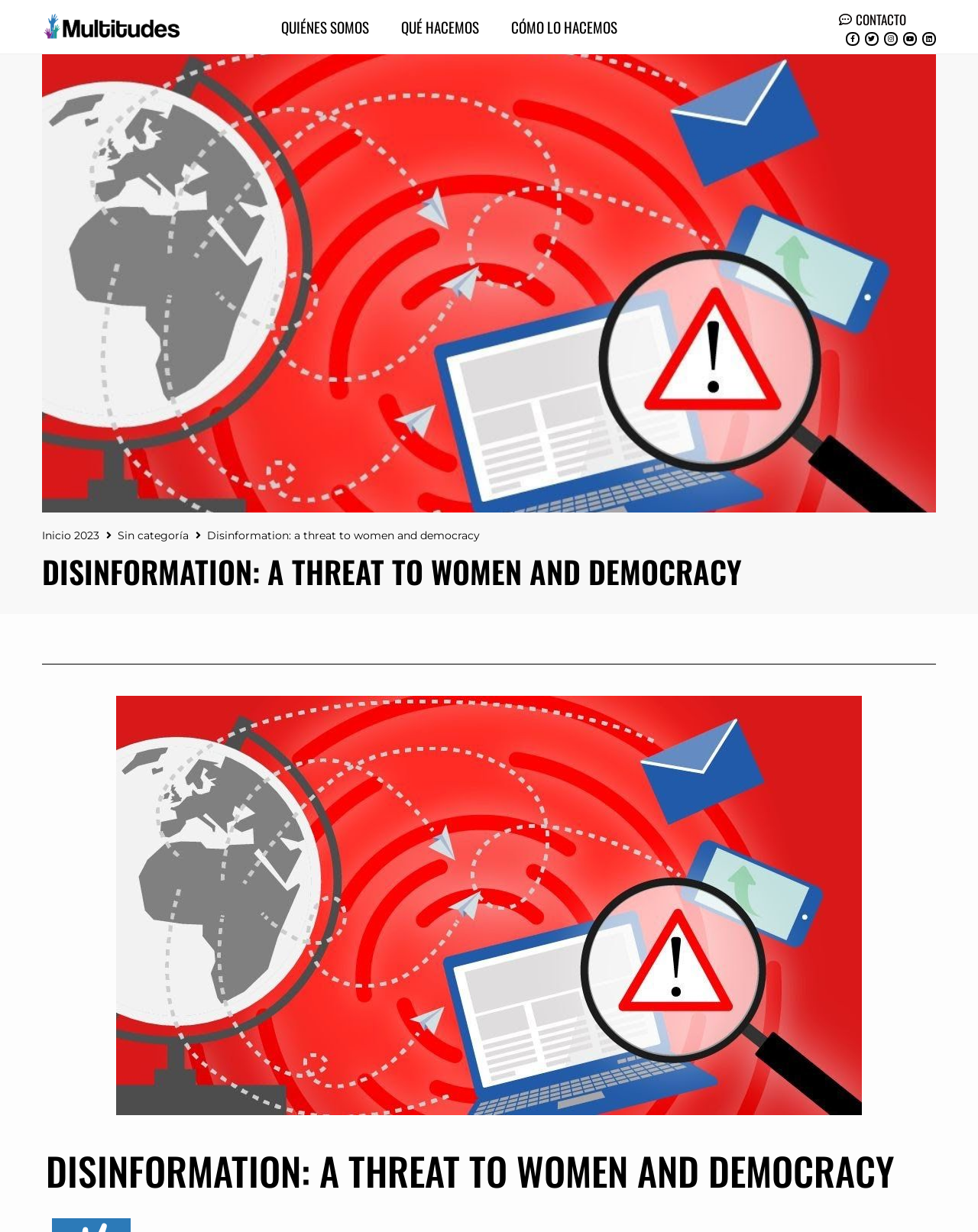Highlight the bounding box coordinates of the element that should be clicked to carry out the following instruction: "View October 2021". The coordinates must be given as four float numbers ranging from 0 to 1, i.e., [left, top, right, bottom].

None